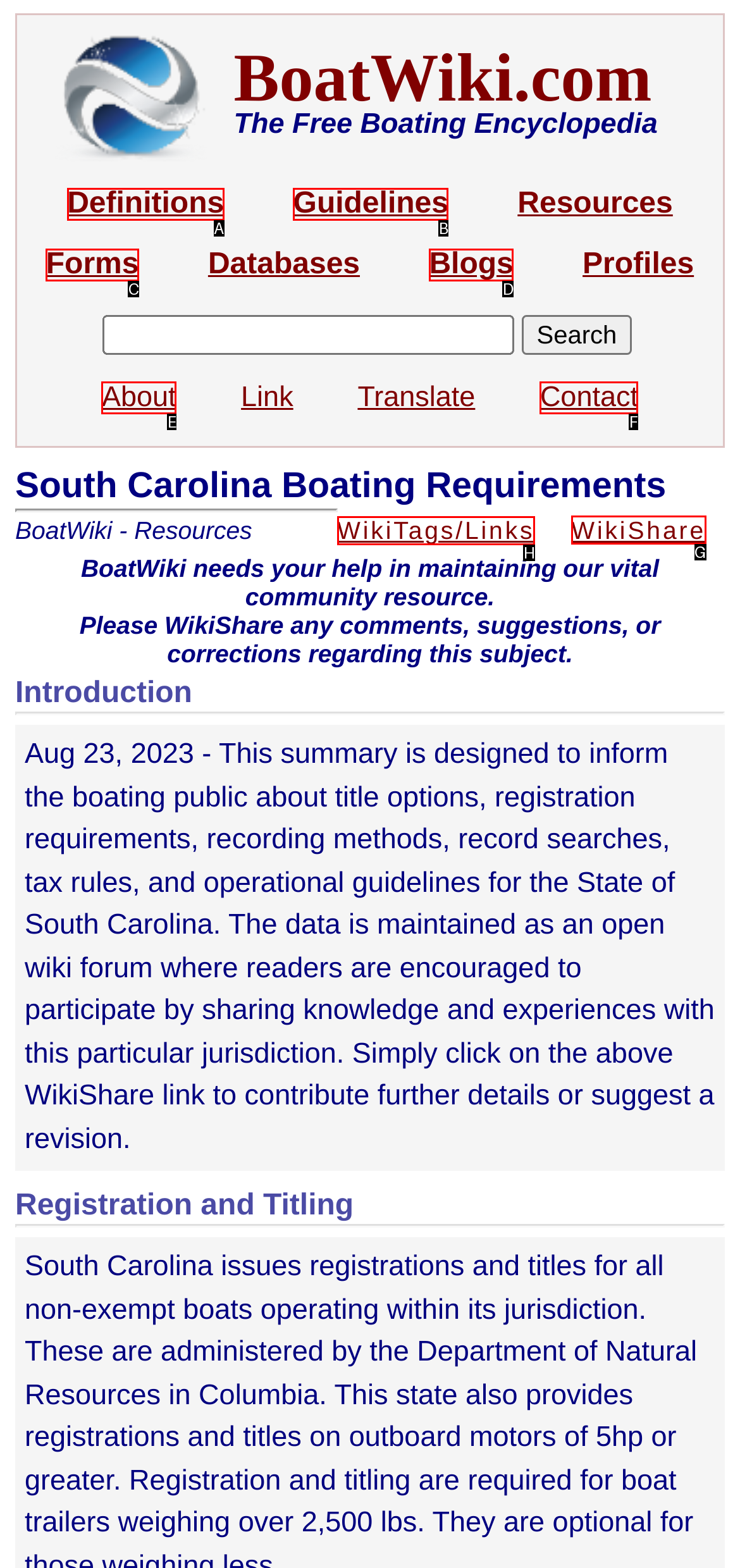For the task: Contribute to the wiki, tell me the letter of the option you should click. Answer with the letter alone.

G